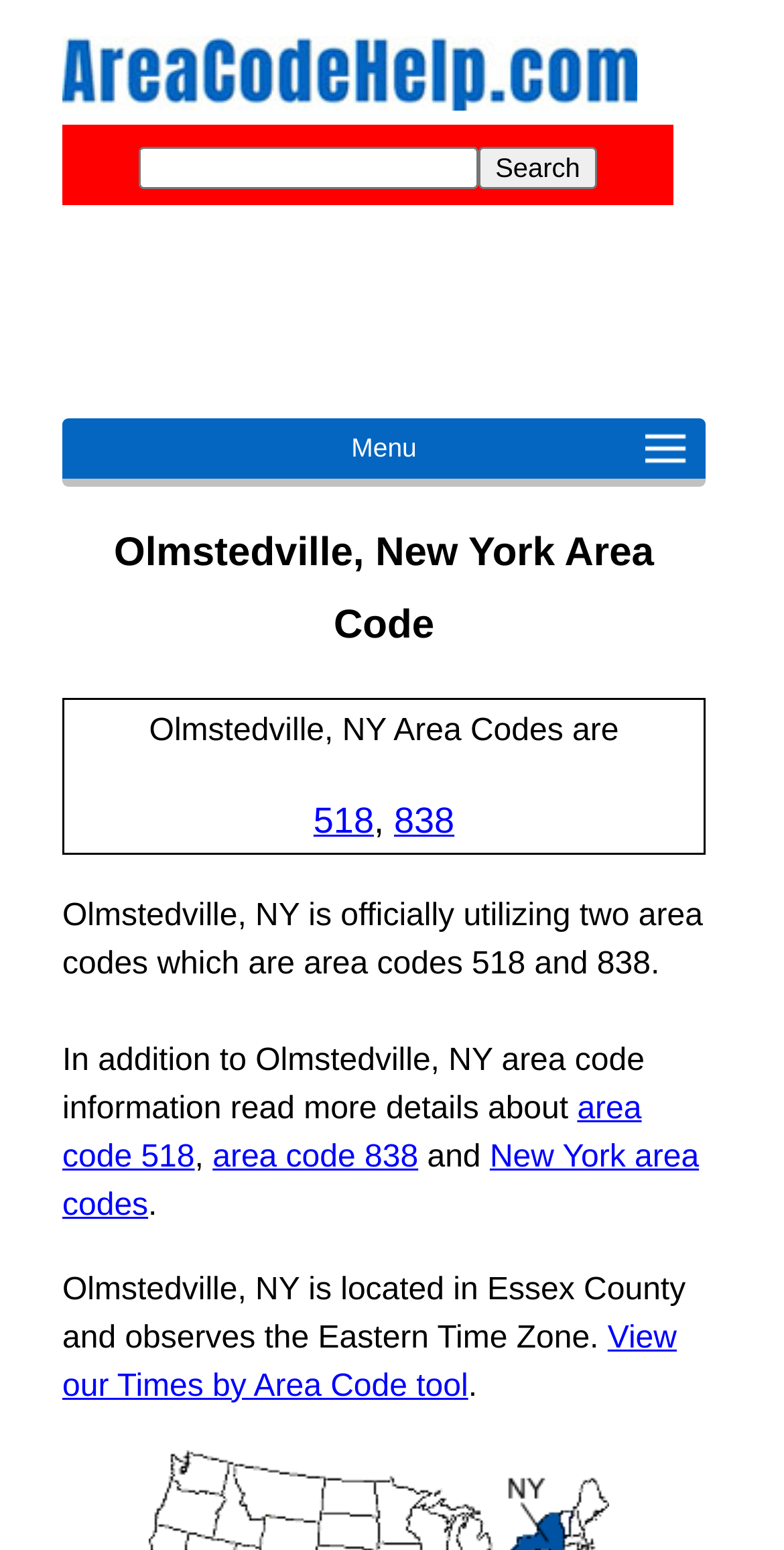What is the county of Olmstedville, NY?
Provide an in-depth and detailed answer to the question.

According to the webpage, Olmstedville, NY is located in Essex County and observes the Eastern Time Zone.